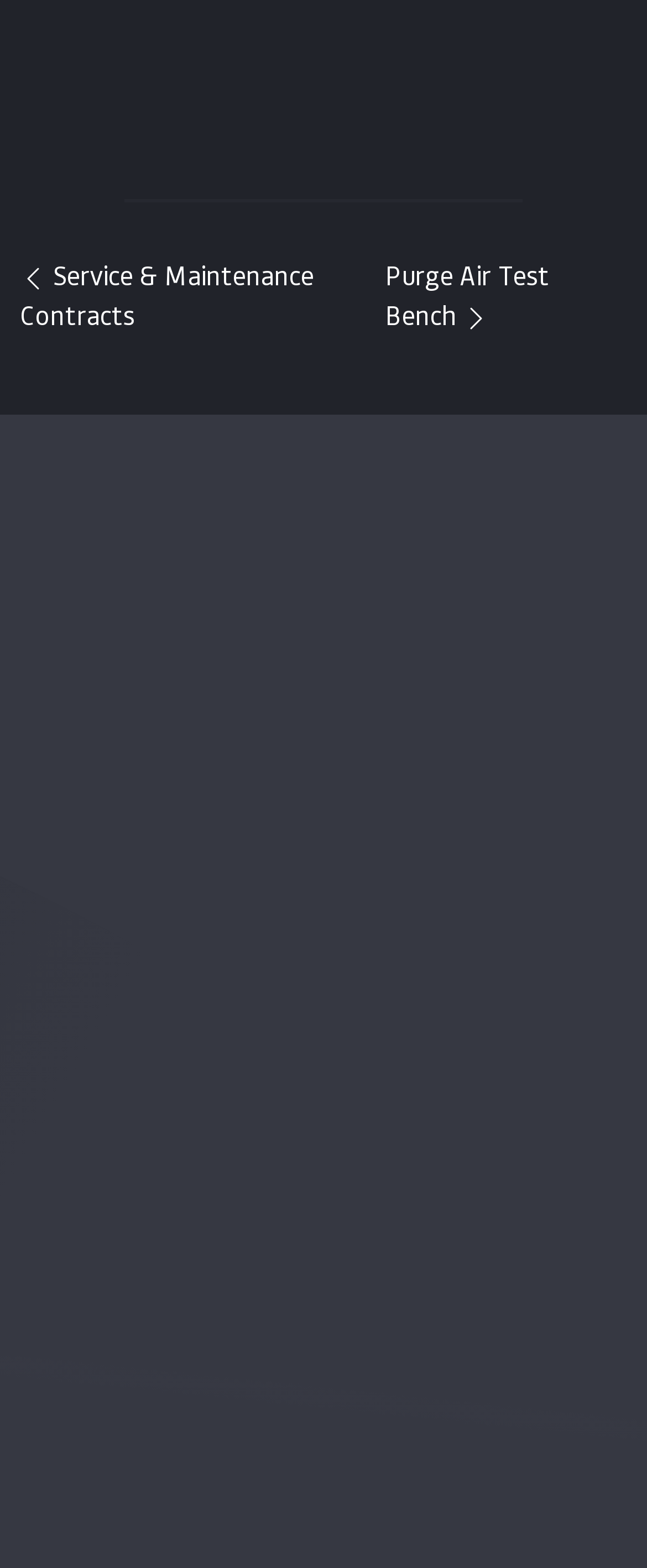Determine the bounding box coordinates for the HTML element mentioned in the following description: "info@ep-e.com". The coordinates should be a list of four floats ranging from 0 to 1, represented as [left, top, right, bottom].

[0.082, 0.55, 0.351, 0.572]